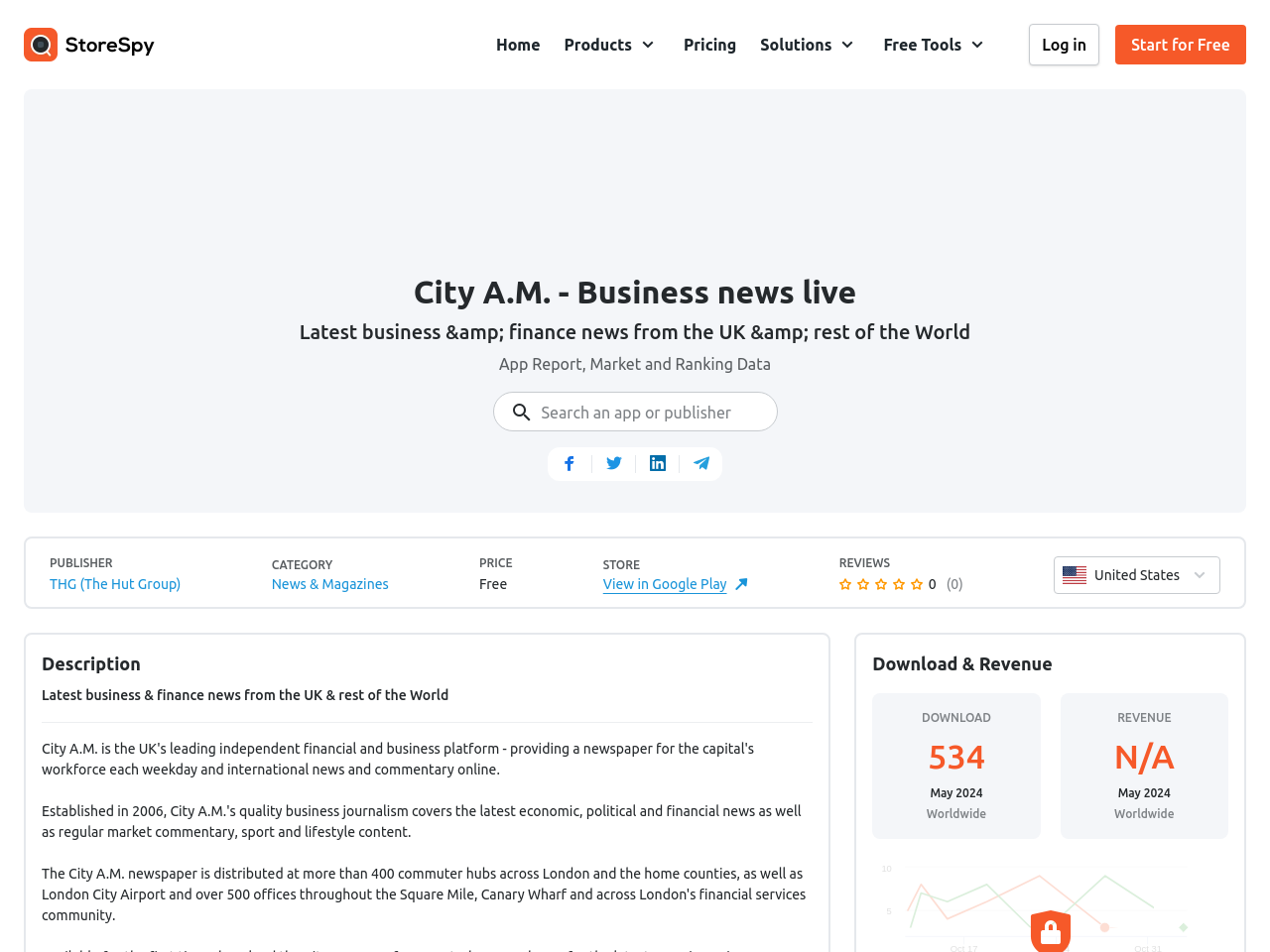What is the category of the app?
Provide a short answer using one word or a brief phrase based on the image.

News & Magazines